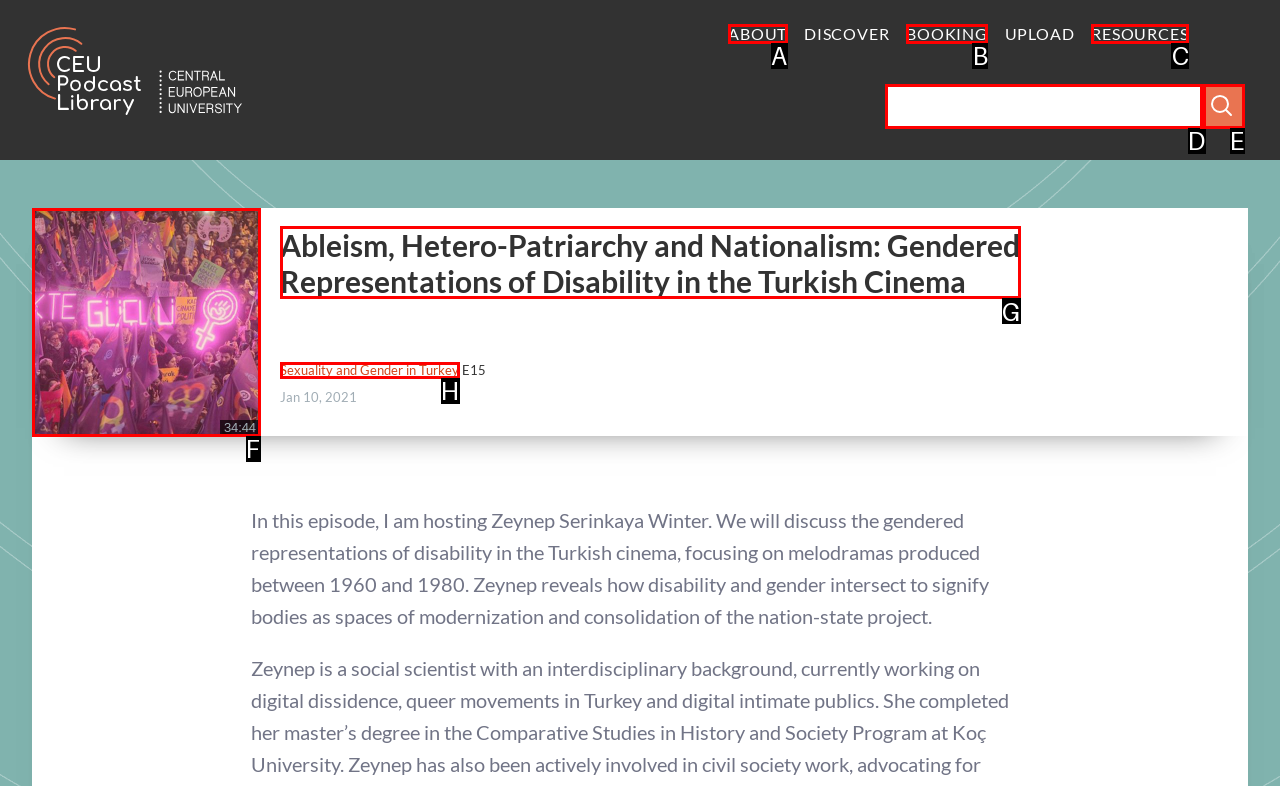Pick the option that best fits the description: parent_node: 34:44. Reply with the letter of the matching option directly.

F